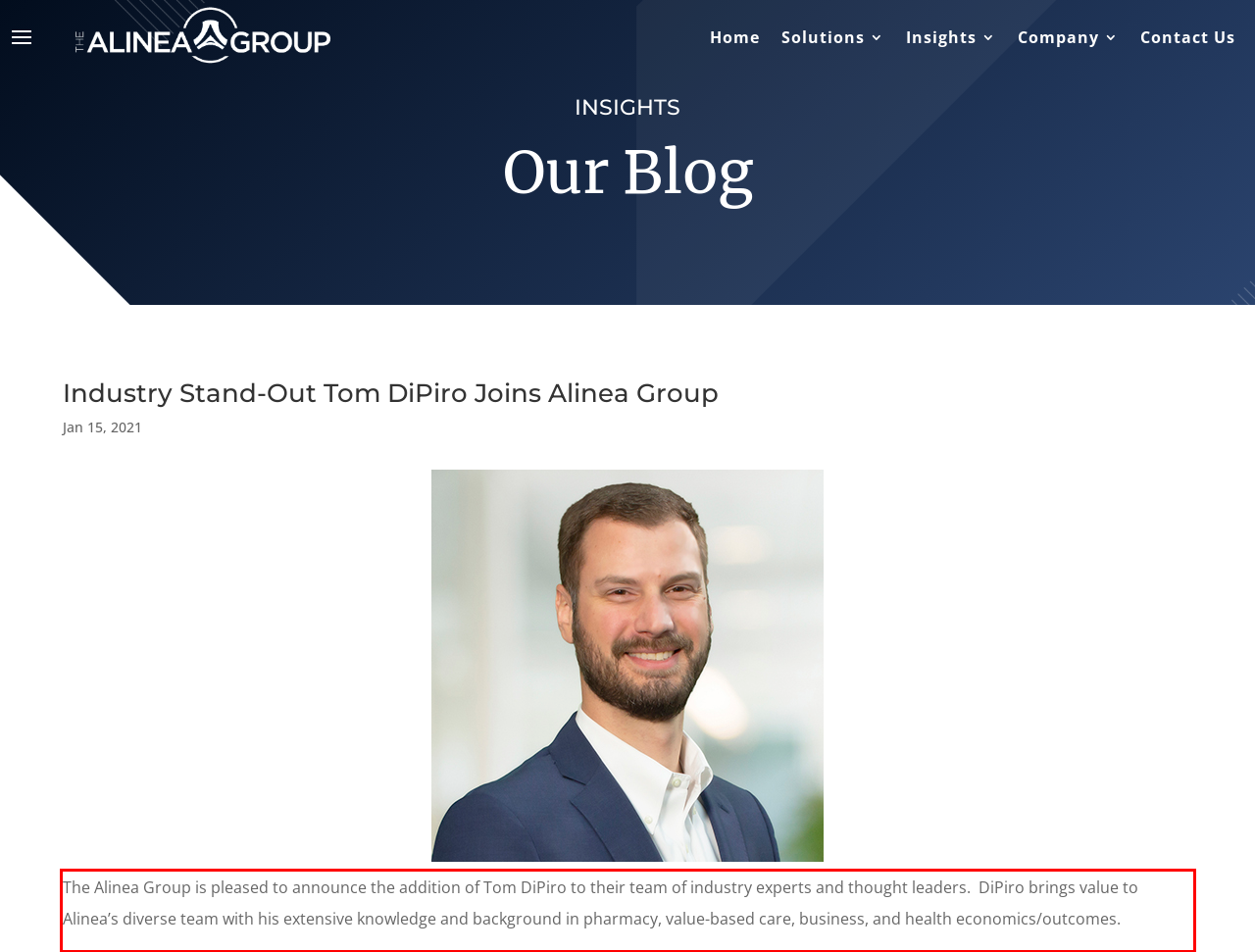Please examine the webpage screenshot containing a red bounding box and use OCR to recognize and output the text inside the red bounding box.

The Alinea Group is pleased to announce the addition of Tom DiPiro to their team of industry experts and thought leaders. DiPiro brings value to Alinea’s diverse team with his extensive knowledge and background in pharmacy, value-based care, business, and health economics/outcomes.